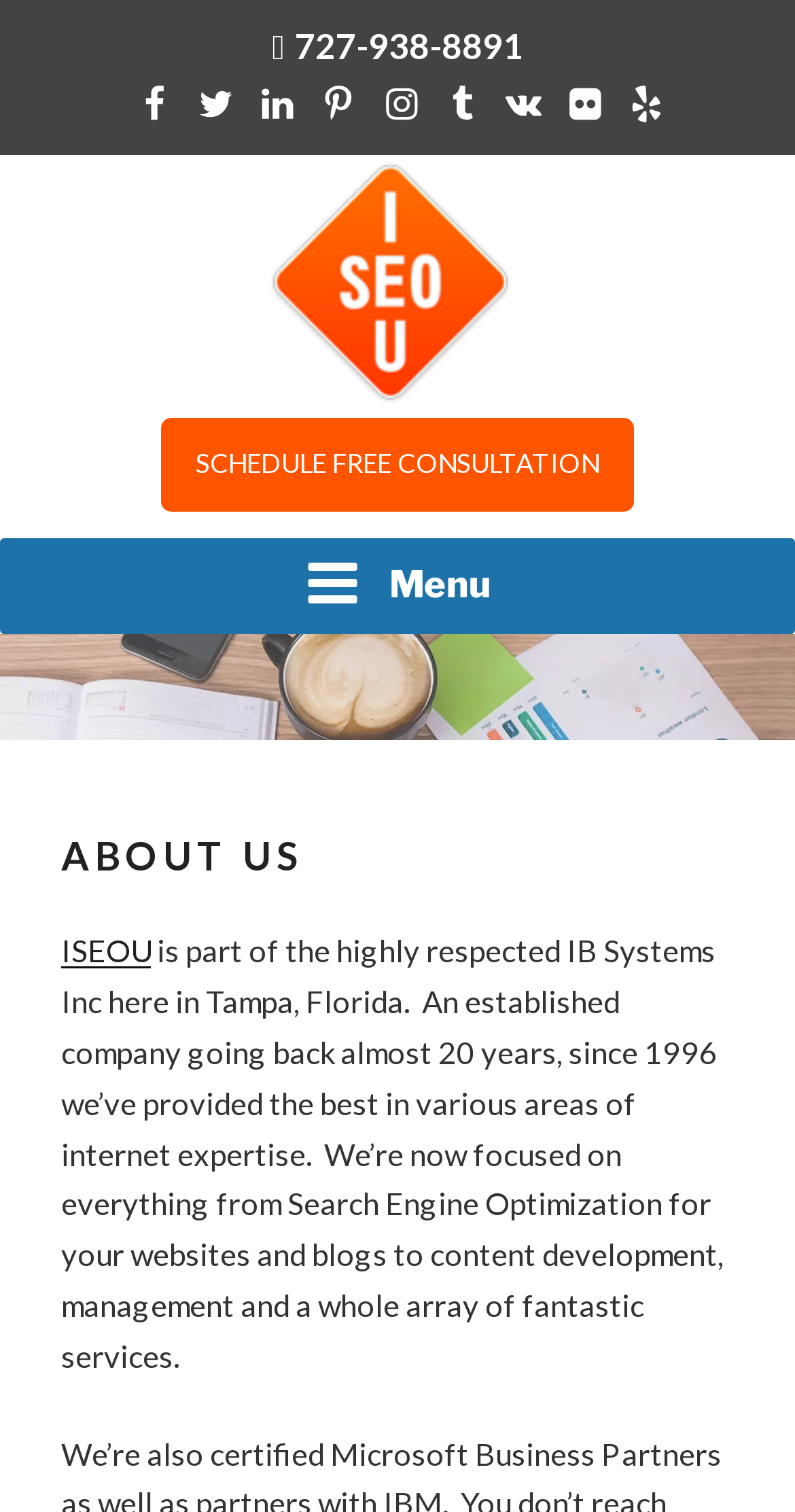What is the company name?
Please utilize the information in the image to give a detailed response to the question.

The company name can be found in the top-left corner of the webpage, where it says 'SEO Service by ISEOU, the company you can trust'. Additionally, the company name is also mentioned in the text below the header, which says 'ISEOU is part of the highly respected IB Systems Inc here in Tampa, Florida.'